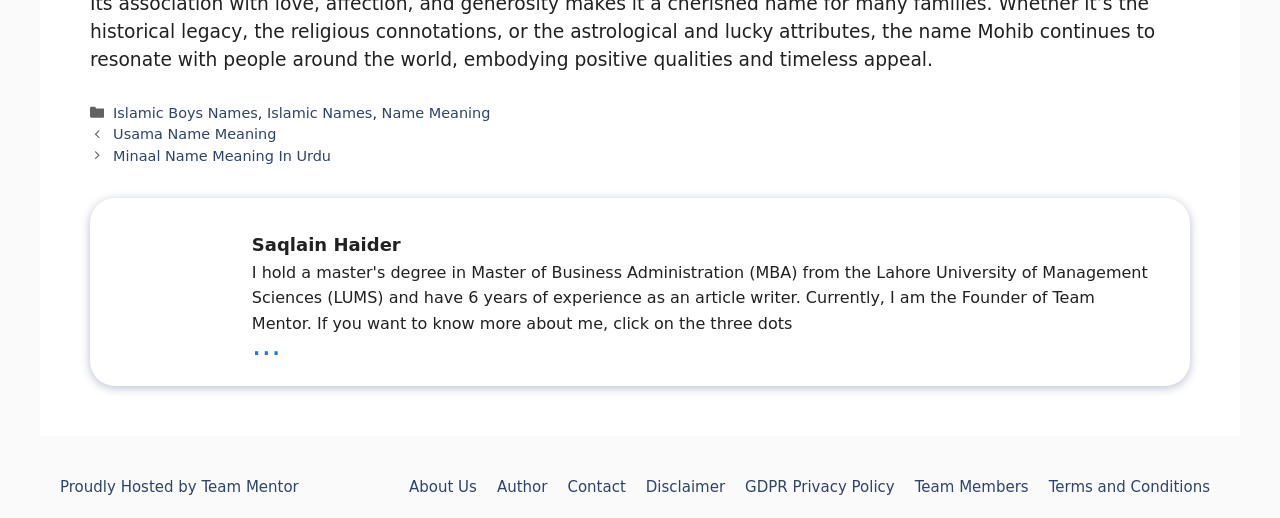What is the category of the name 'Usama'?
From the image, respond with a single word or phrase.

Islamic Boys Names